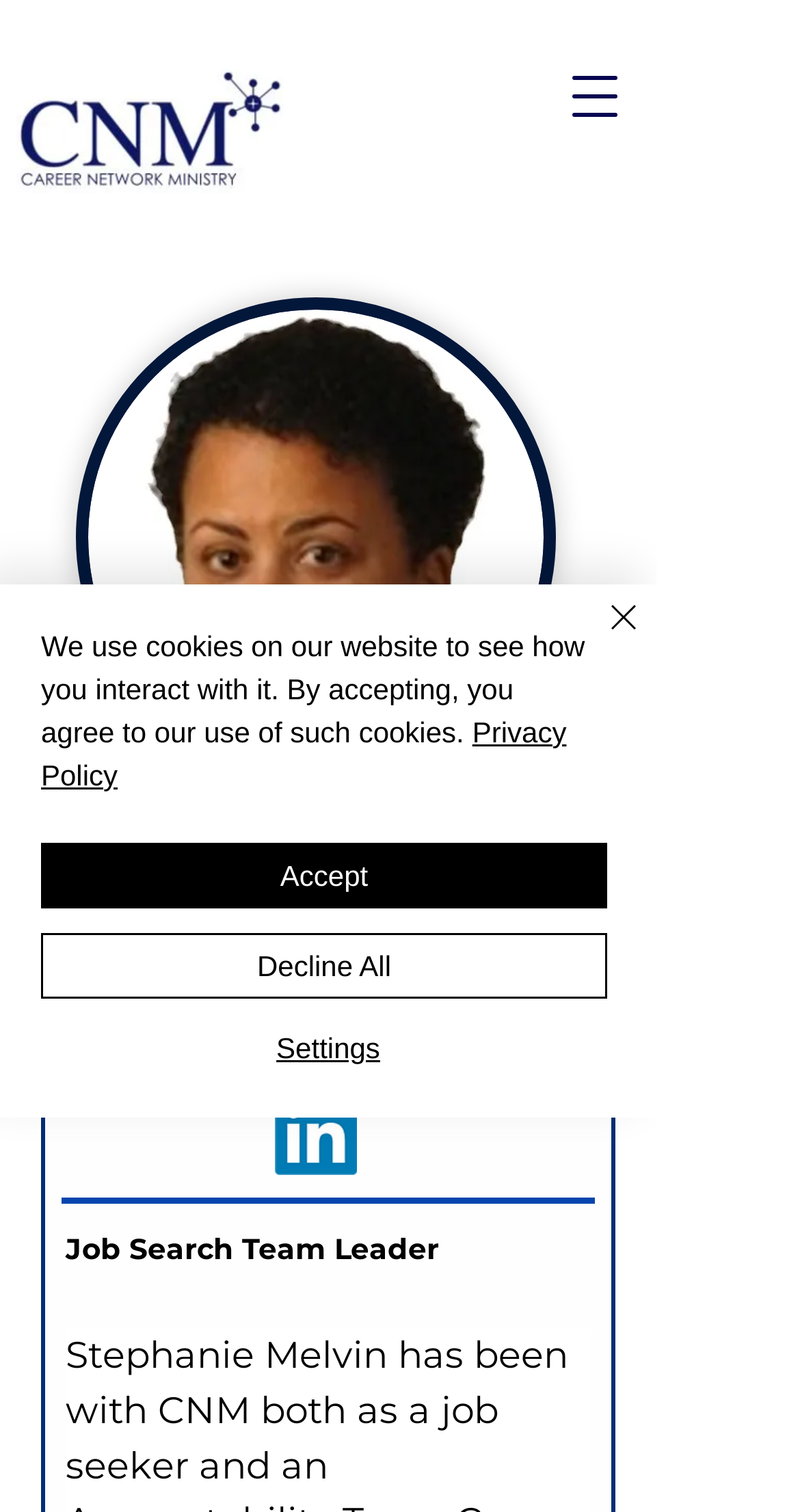Find the bounding box coordinates of the clickable element required to execute the following instruction: "Click the navigation menu button". Provide the coordinates as four float numbers between 0 and 1, i.e., [left, top, right, bottom].

[0.679, 0.03, 0.808, 0.098]